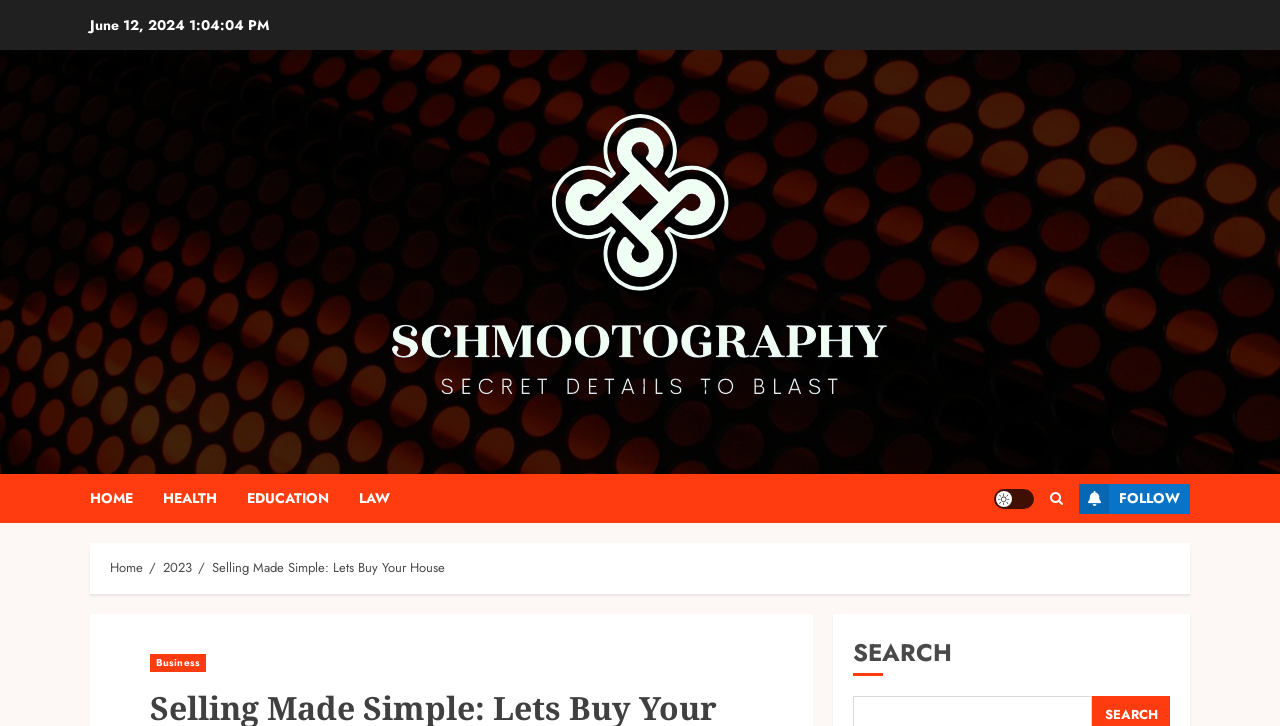Please extract the primary headline from the webpage.

Selling Made Simple: Lets Buy Your House